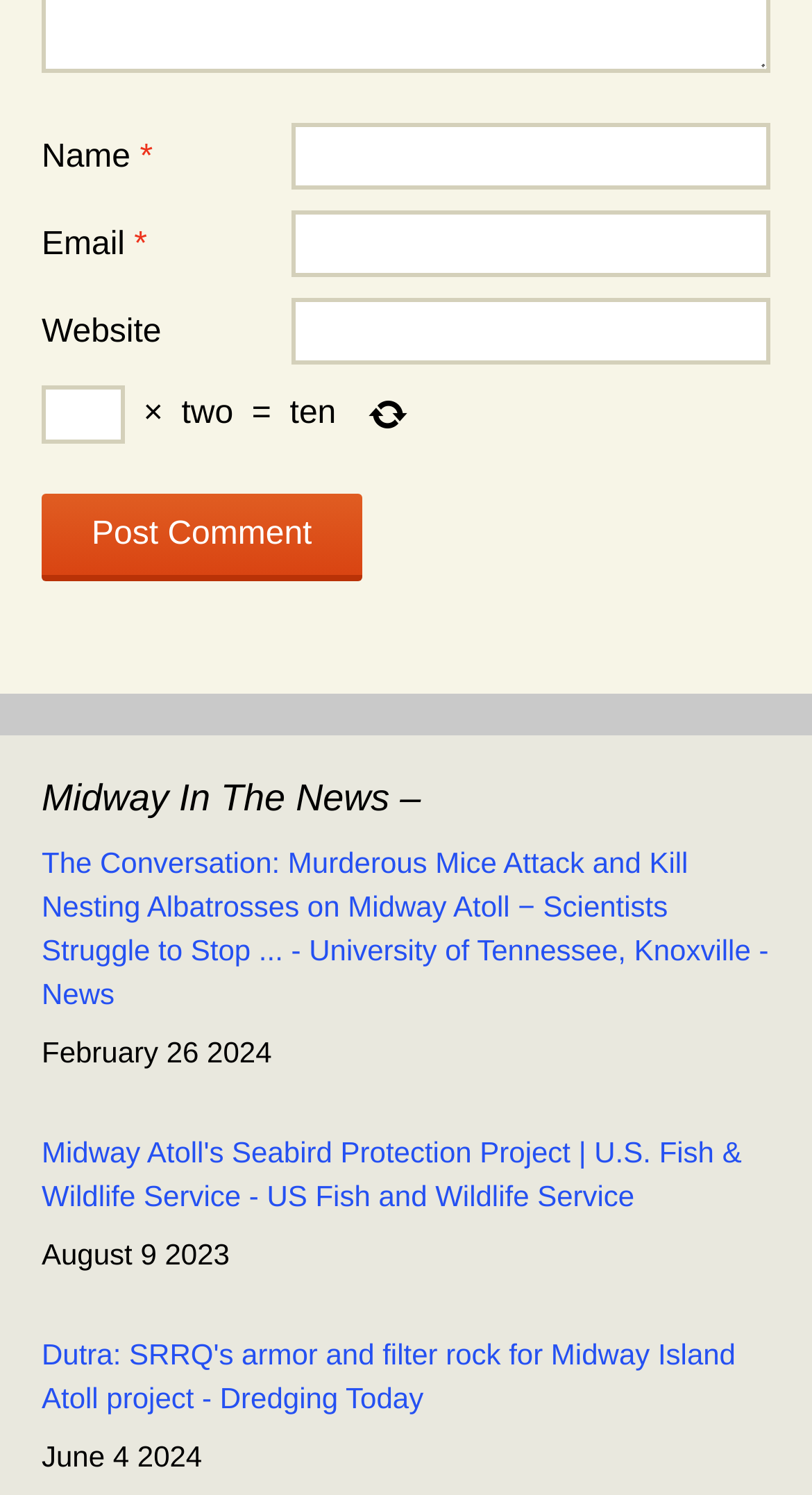What is the latest news article about?
Look at the image and respond with a one-word or short-phrase answer.

Dutra: SRRQ's armor and filter rock for Midway Island Atoll project